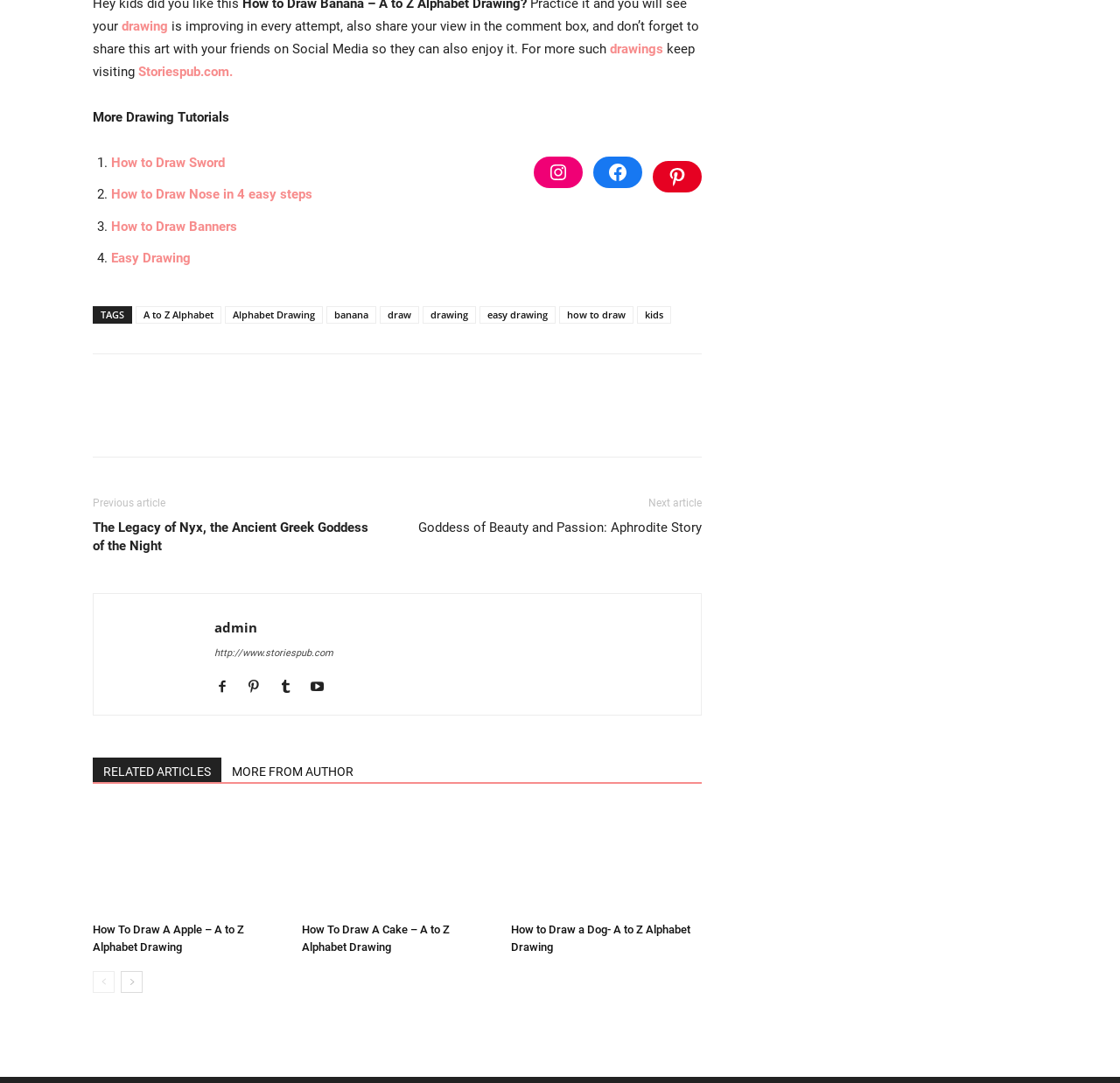Based on the image, provide a detailed and complete answer to the question: 
How many drawing tutorials are displayed on the webpage?

The webpage displays three drawing tutorials: 'How To Draw A Apple', 'How To Draw A Cake', and 'How to Draw a Dog', which can be found in the bottom section of the webpage.